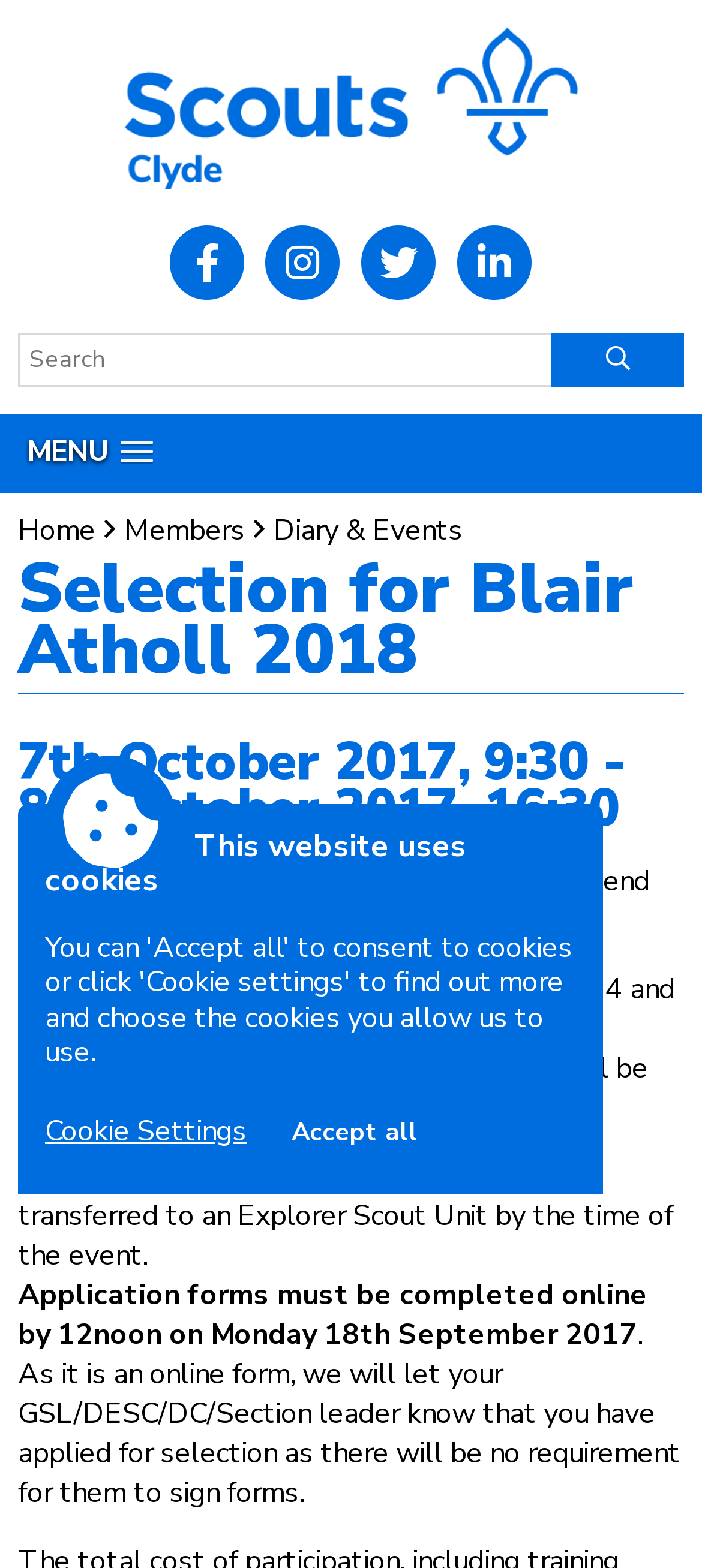Please provide a comprehensive answer to the question based on the screenshot: What is the deadline for application forms?

The webpage states that application forms must be completed online by 12noon on Monday 18th September 2017.